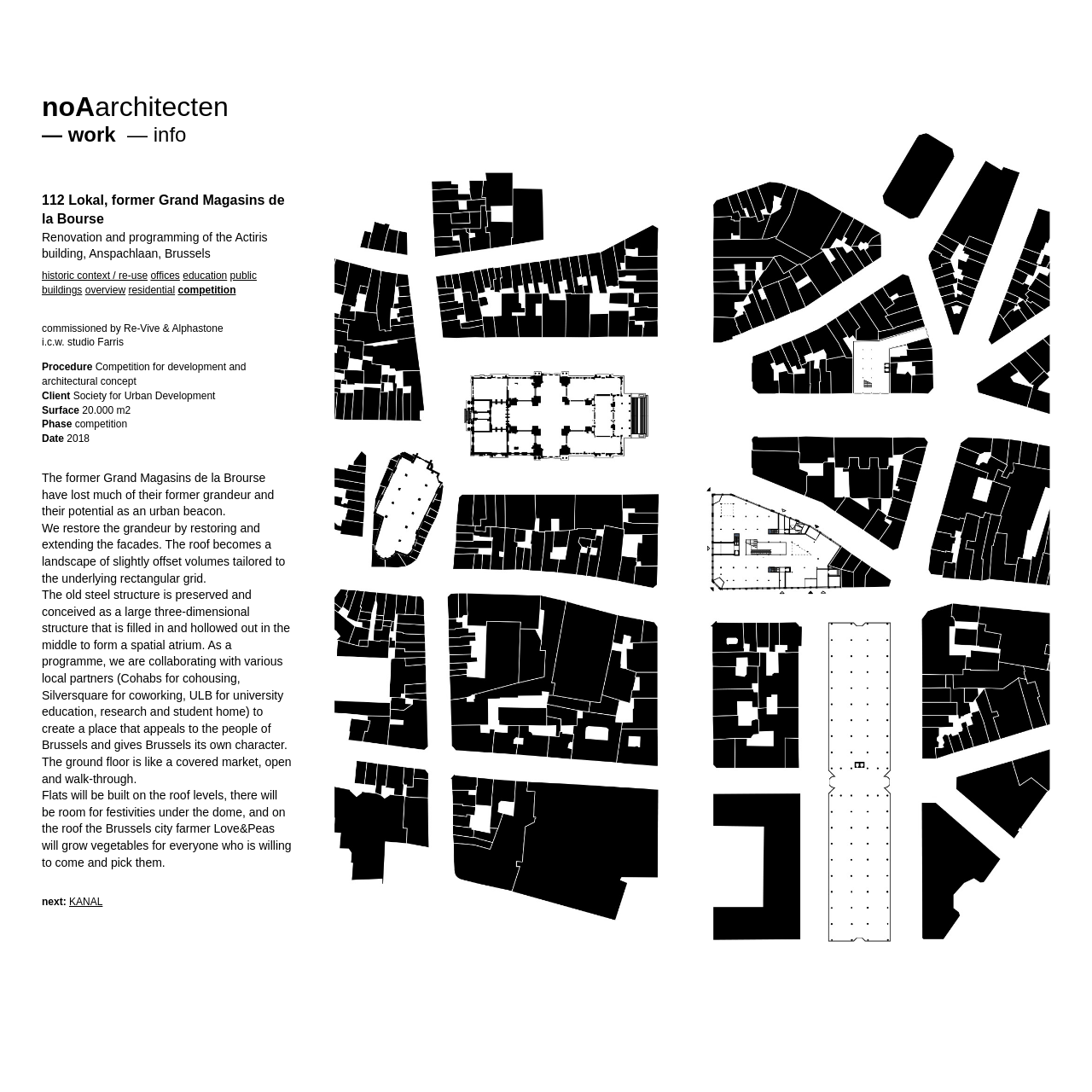Determine the bounding box coordinates of the element's region needed to click to follow the instruction: "click on the 'next' button". Provide these coordinates as four float numbers between 0 and 1, formatted as [left, top, right, bottom].

[0.063, 0.82, 0.094, 0.831]